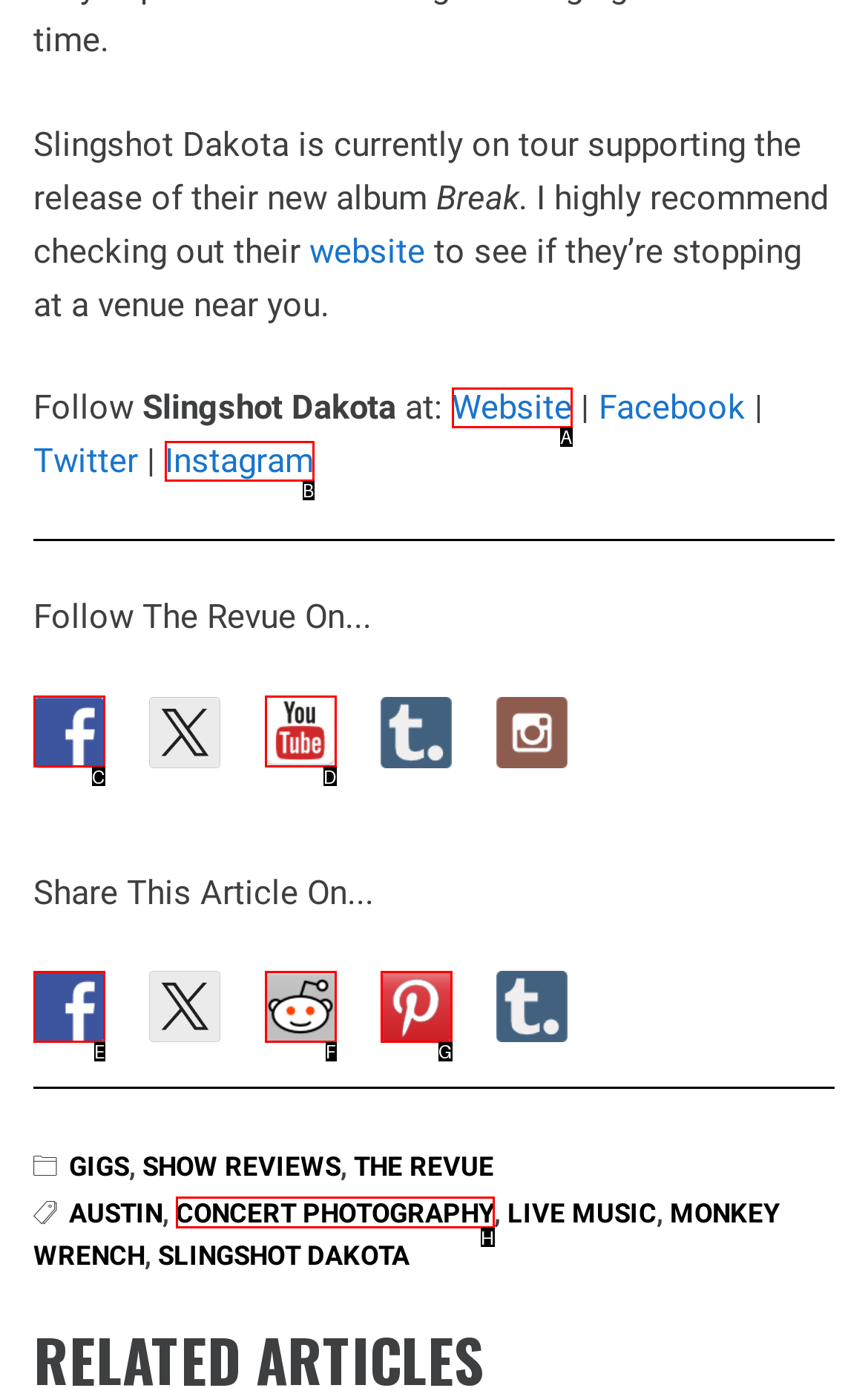Using the given description: Website, identify the HTML element that corresponds best. Answer with the letter of the correct option from the available choices.

A